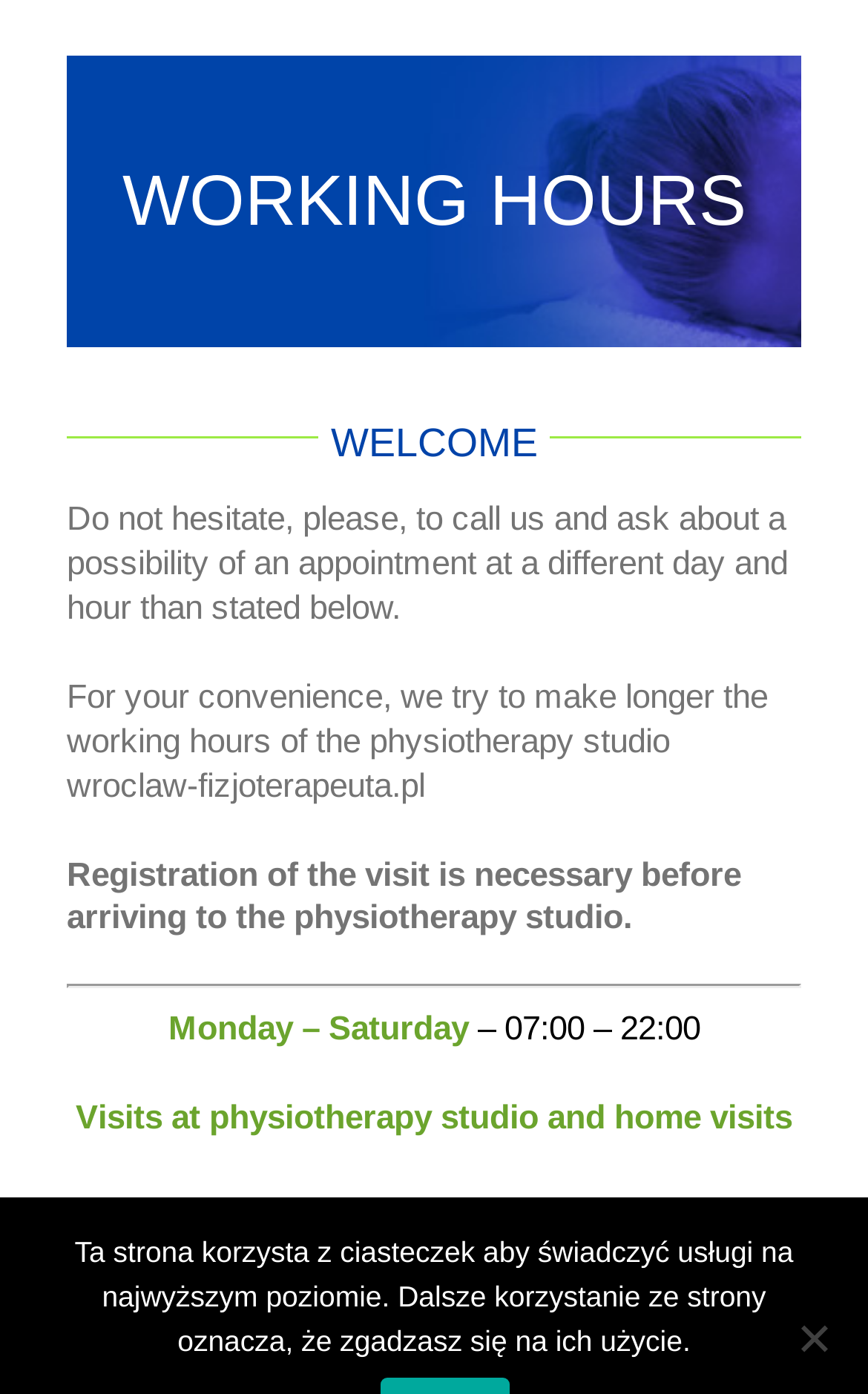Offer a meticulous description of the webpage's structure and content.

The webpage appears to be related to a physiotherapy studio in Wrocław, Poland. At the top, there is a heading that reads "WORKING HOURS" in a prominent position, followed by a smaller heading "WELCOME" to the right of it. Below these headings, there are three paragraphs of text that provide information about the studio's working hours and policies. The first paragraph explains that visitors can call to inquire about appointments at different times, while the second paragraph mentions that the studio tries to extend its working hours for convenience. The third paragraph emphasizes the importance of registering a visit before arriving at the studio.

Below these paragraphs, there is a horizontal separator line that divides the page into two sections. The lower section appears to display the studio's working hours, with a heading "Monday – Saturday" followed by the hours "07:00 – 22:00" to the right of it. Additionally, there is a line of text that mentions visits to the physiotherapy studio and home visits.

At the very bottom of the page, there is a notice about the use of cookies on the website, which is a common disclaimer found on many websites. To the right of this notice, there is a small button labeled "Nie wyrażam zgody", which translates to "I do not agree" in Polish, likely related to the cookie policy.